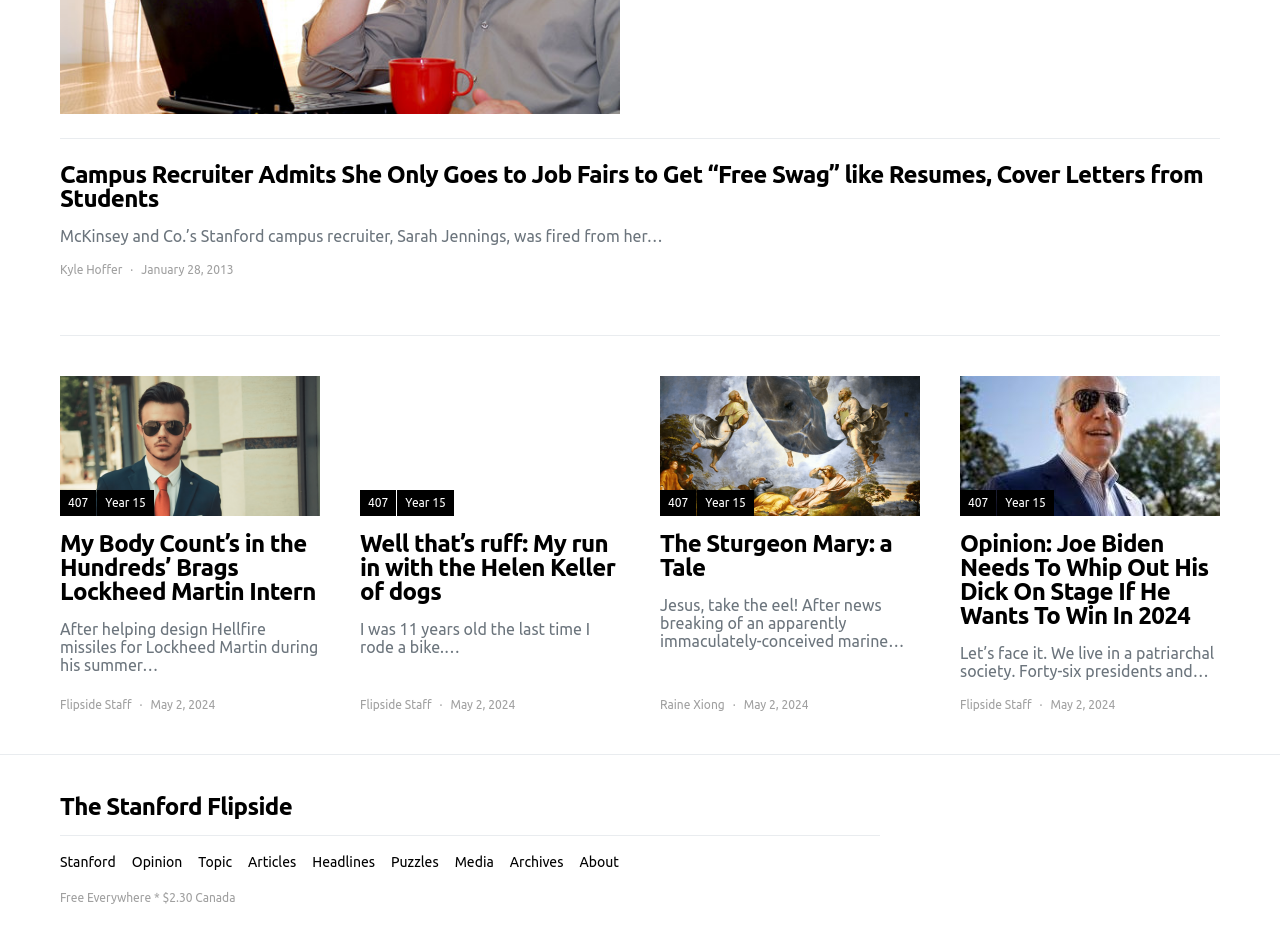Identify the bounding box coordinates of the clickable region to carry out the given instruction: "Click on the 'Mothers day, Heartfelt Surprises, Lendingkart, fintech, Mother’s day, website, brand, initiative, marketing, technology, credit, Gratitude, Delighting Your Mom, Mom Deserves The Best, Lending kart, Fintech, Mothers Day, Leadership Tribute, Gratitude, Acknowledgment, Pillars of Strength' link".

None